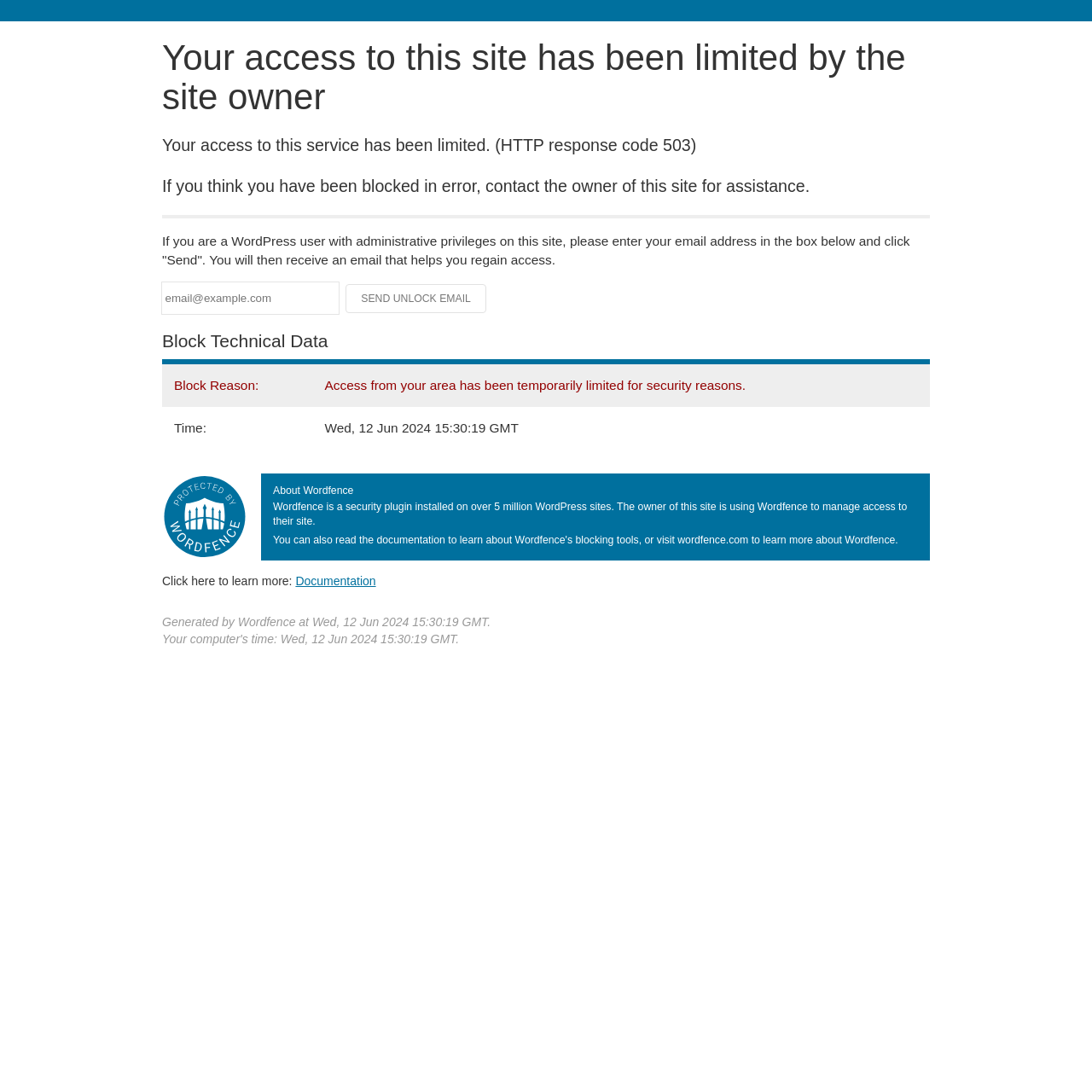Respond to the following question using a concise word or phrase: 
What is the plugin used to manage site access?

Wordfence